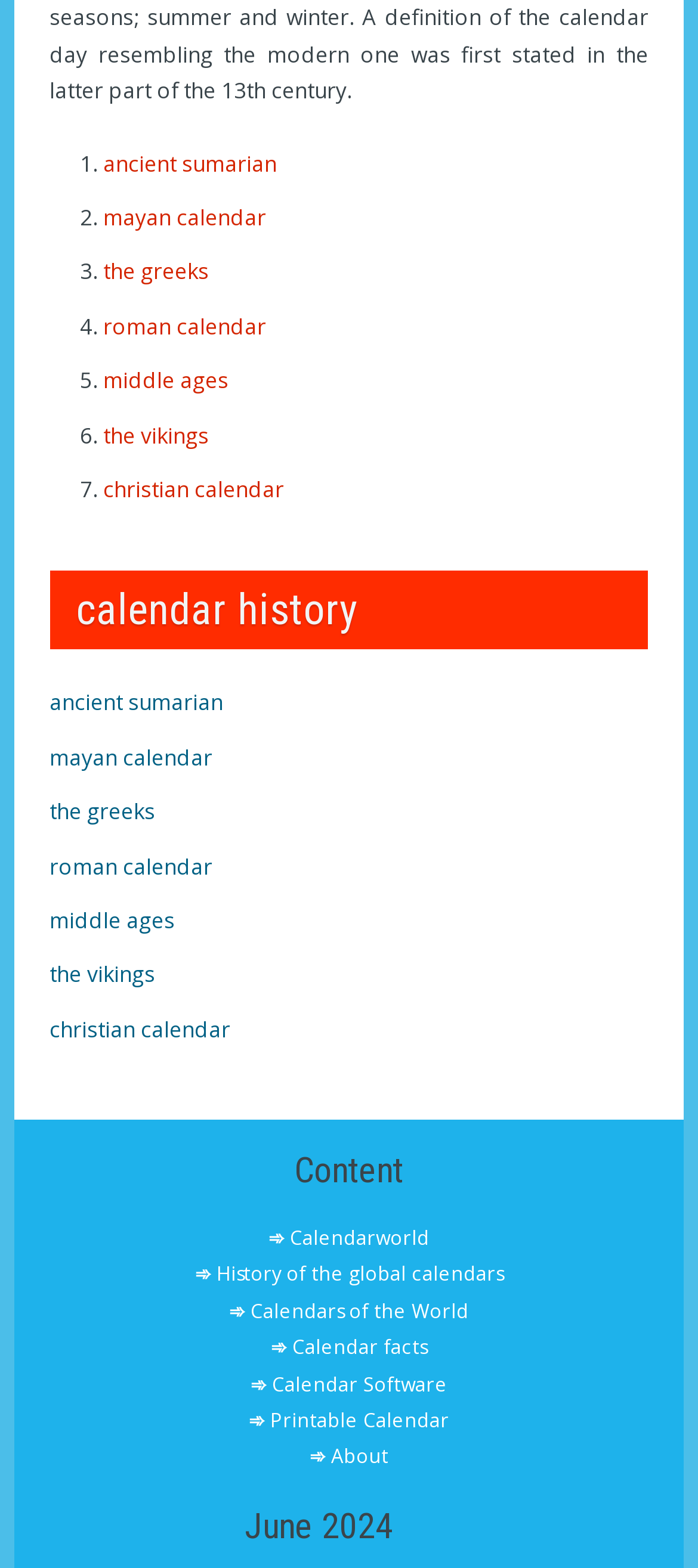What are the historical periods listed?
Carefully analyze the image and provide a thorough answer to the question.

The webpage lists historical periods related to calendars, starting from Ancient Sumerian, followed by Mayan calendar, the Greeks, Roman calendar, Middle Ages, the Vikings, and finally Christian calendar.